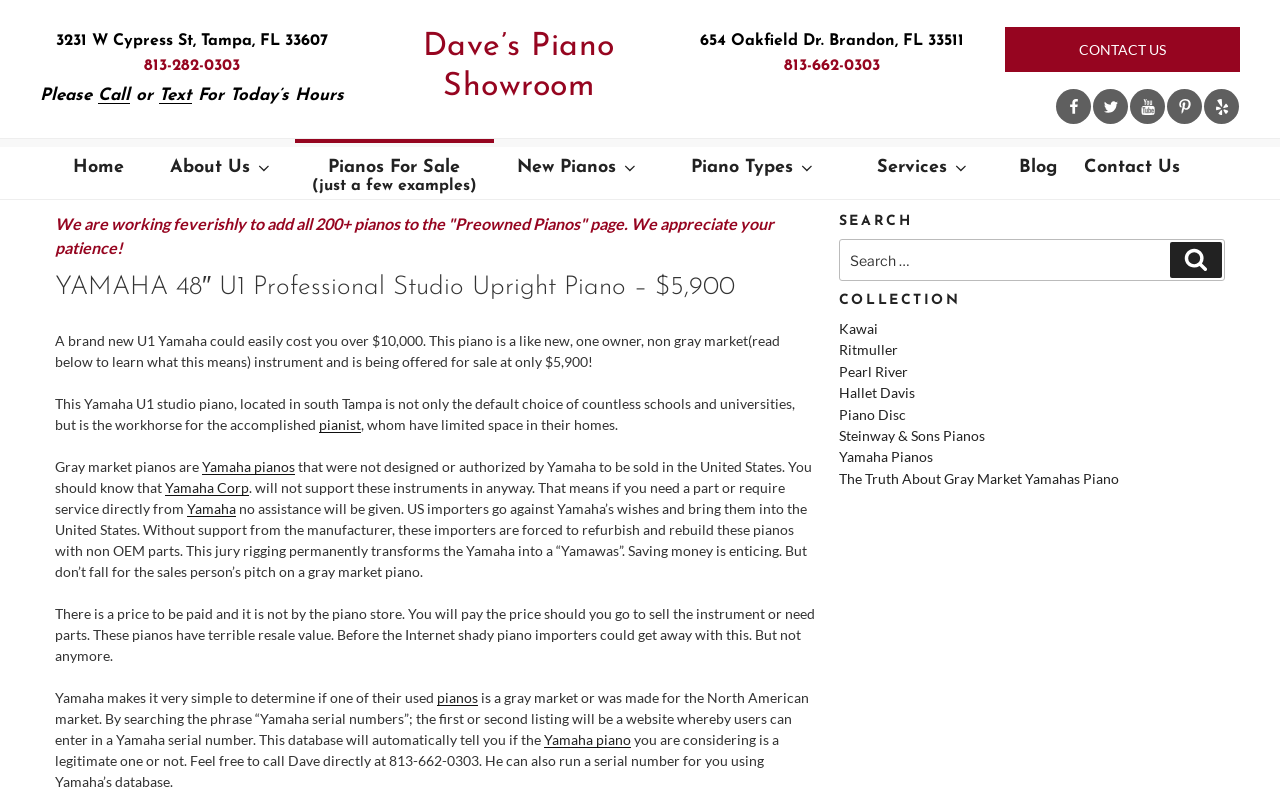From the webpage screenshot, predict the bounding box of the UI element that matches this description: "Steinway & Sons Pianos".

[0.655, 0.536, 0.769, 0.558]